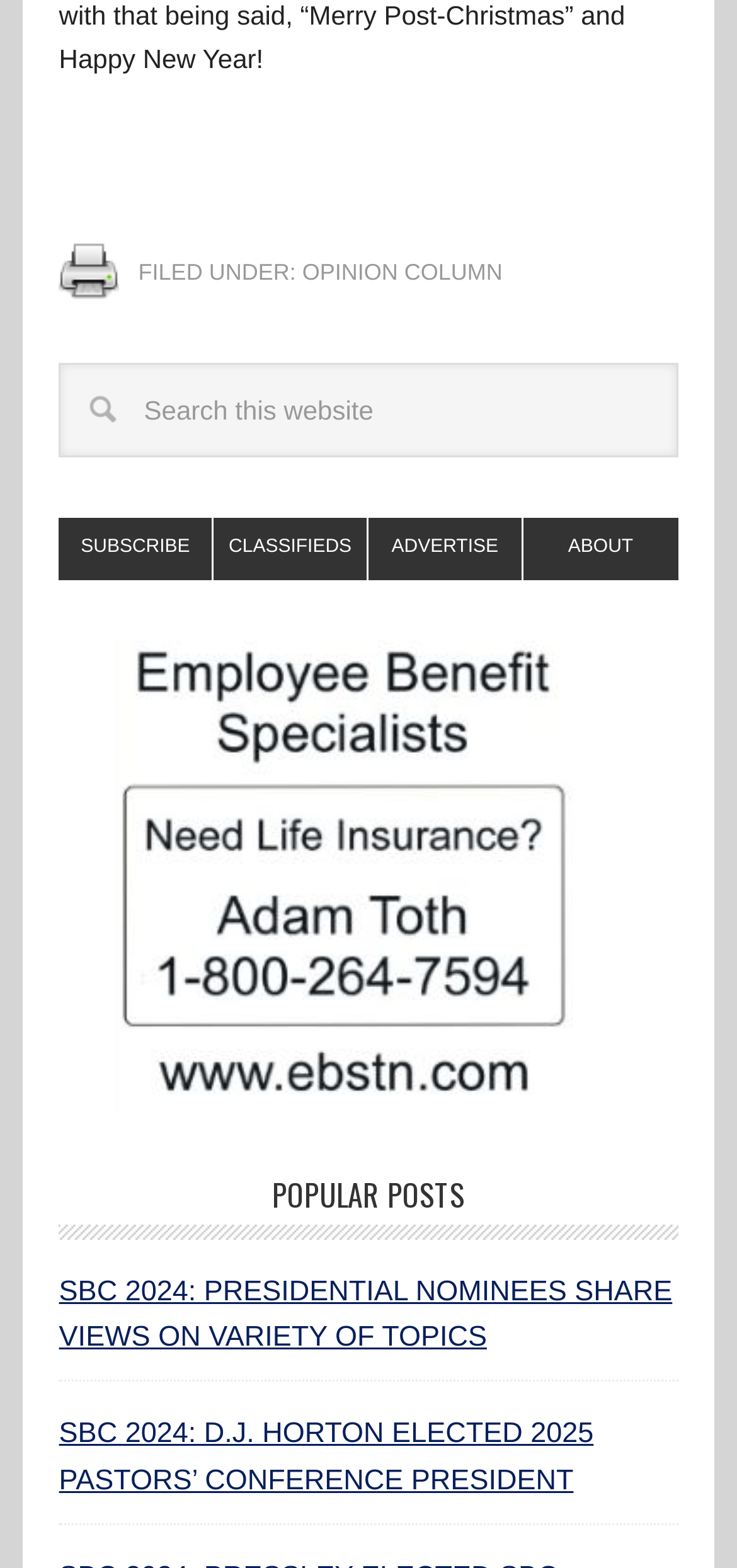What is the first social media platform listed? Examine the screenshot and reply using just one word or a brief phrase.

Facebook